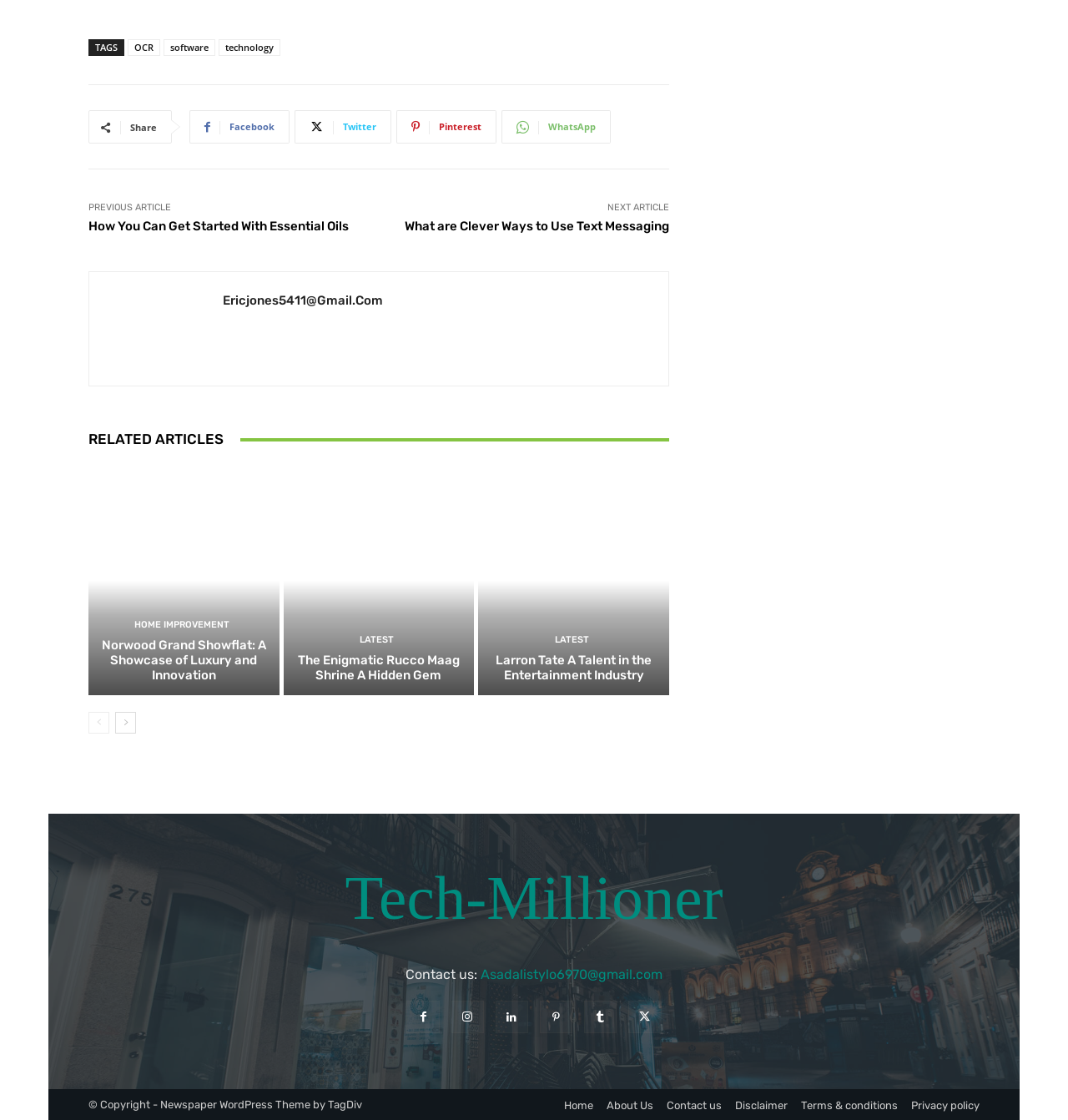Please specify the bounding box coordinates of the region to click in order to perform the following instruction: "Share on Facebook".

[0.177, 0.098, 0.271, 0.128]